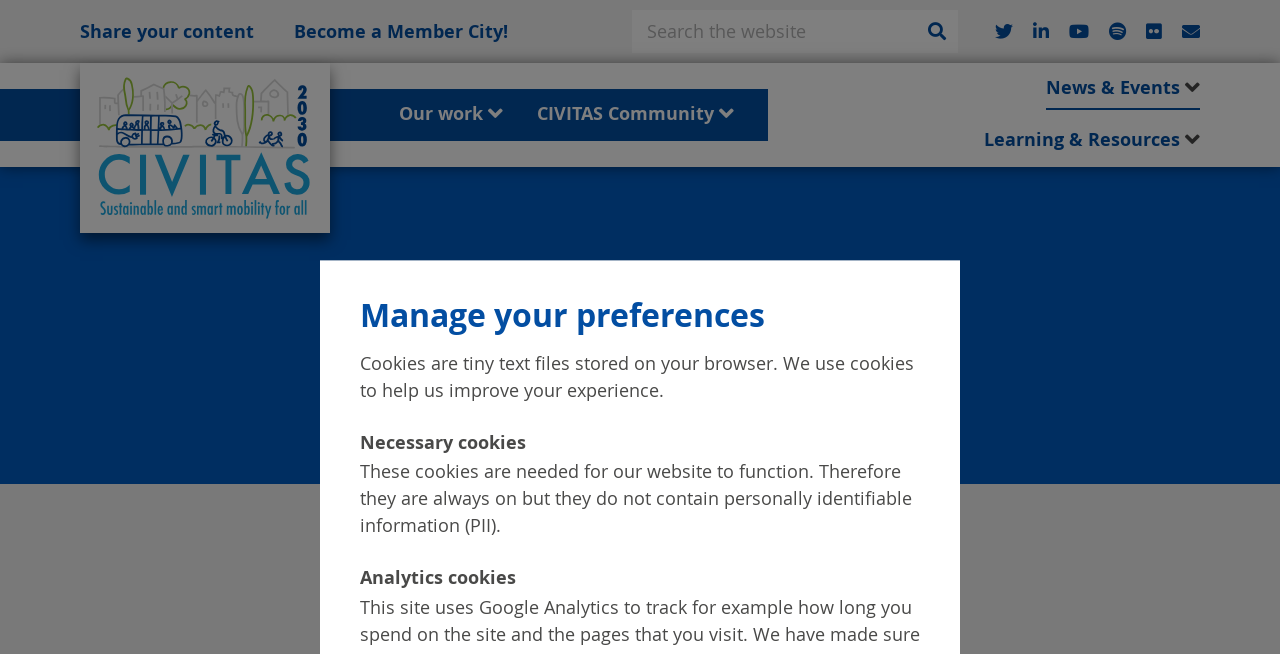What is the name of the project introduced on this webpage?
Make sure to answer the question with a detailed and comprehensive explanation.

The webpage has a heading 'Introducing the REALLOCATE Project' which suggests that the project being introduced is the REALLOCATE Project.